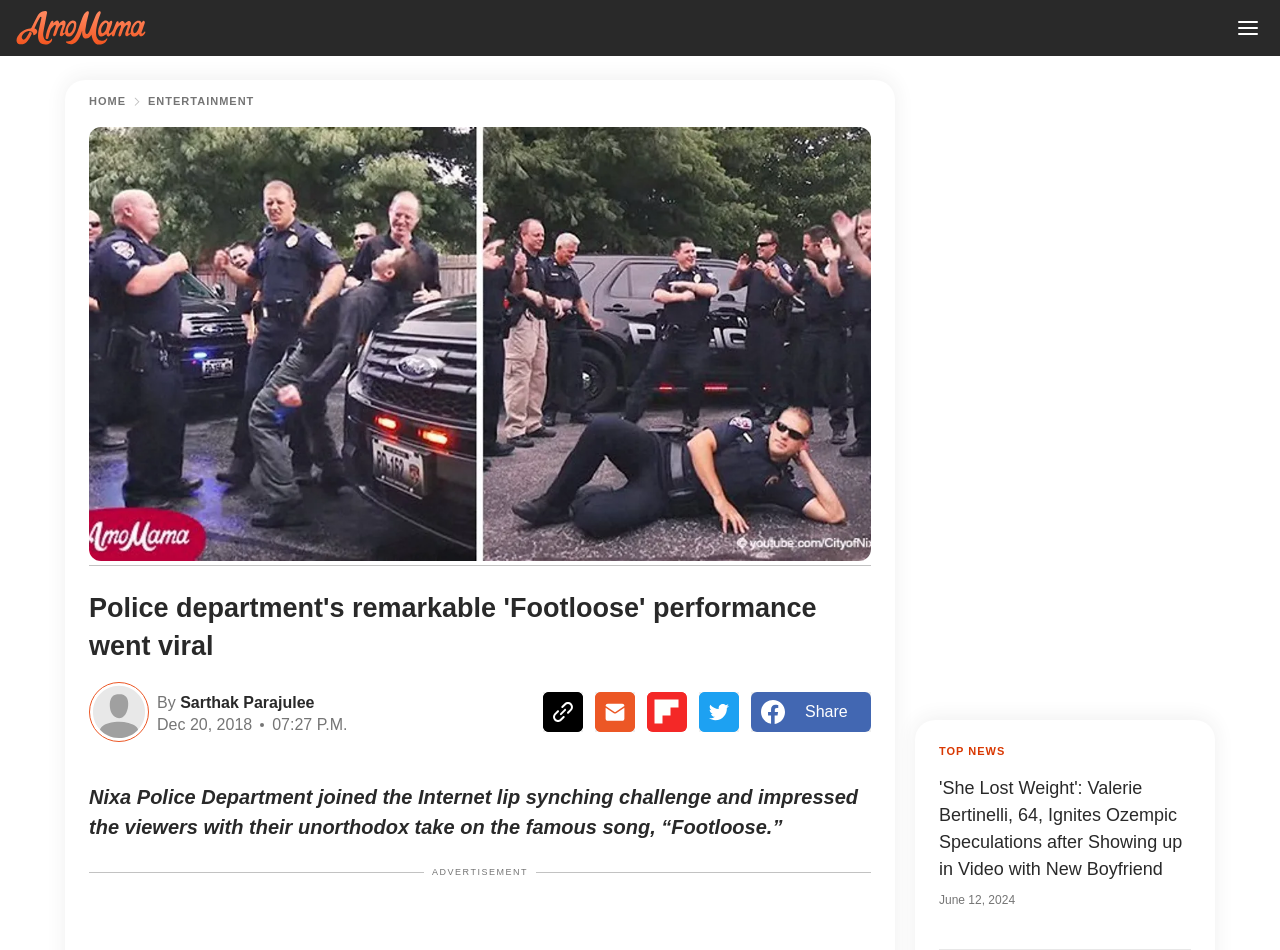Please predict the bounding box coordinates (top-left x, top-left y, bottom-right x, bottom-right y) for the UI element in the screenshot that fits the description: Sarthak Parajulee

[0.137, 0.727, 0.246, 0.75]